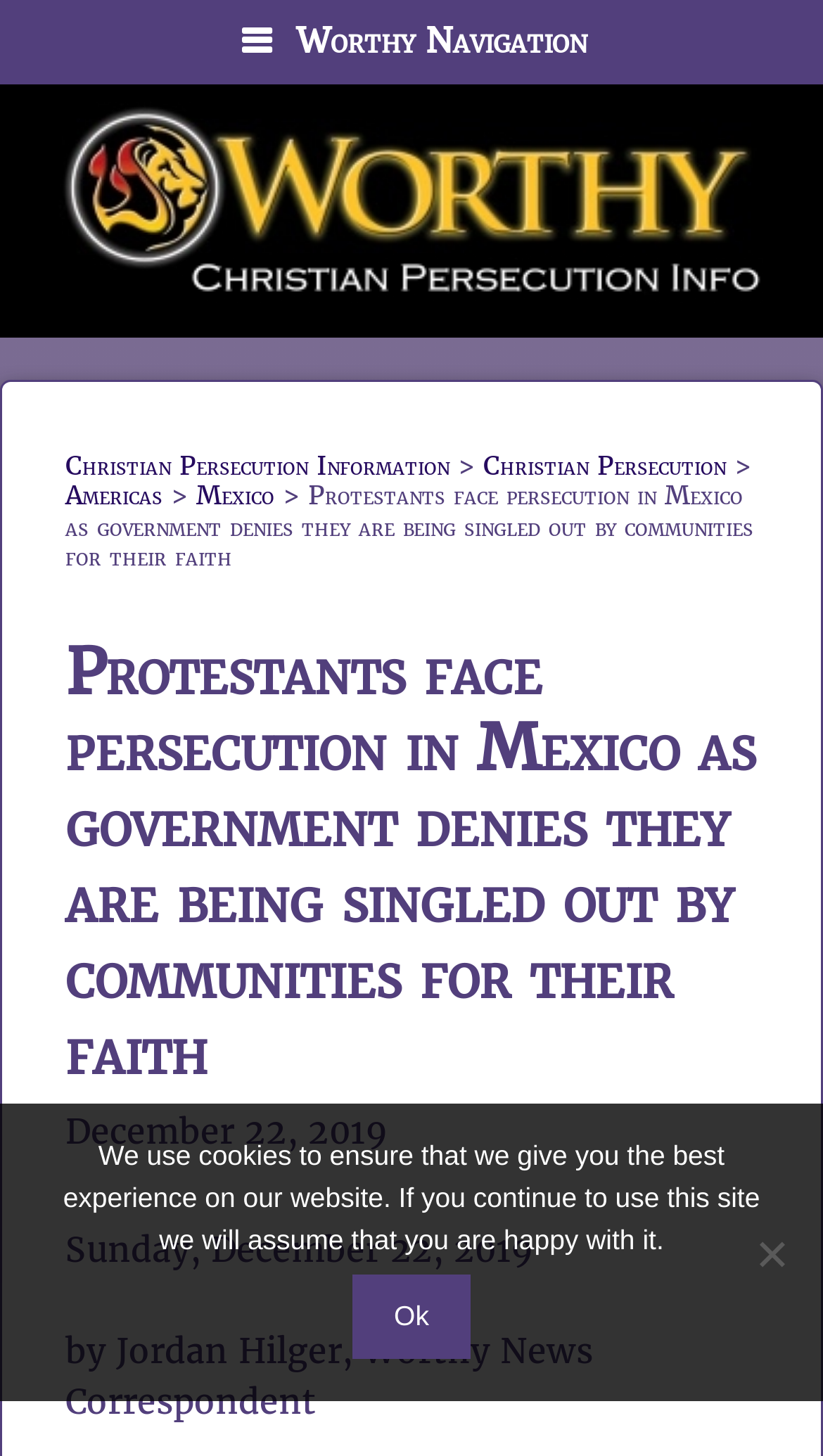What is the type of navigation menu?
Using the information from the image, give a concise answer in one word or a short phrase.

Primary